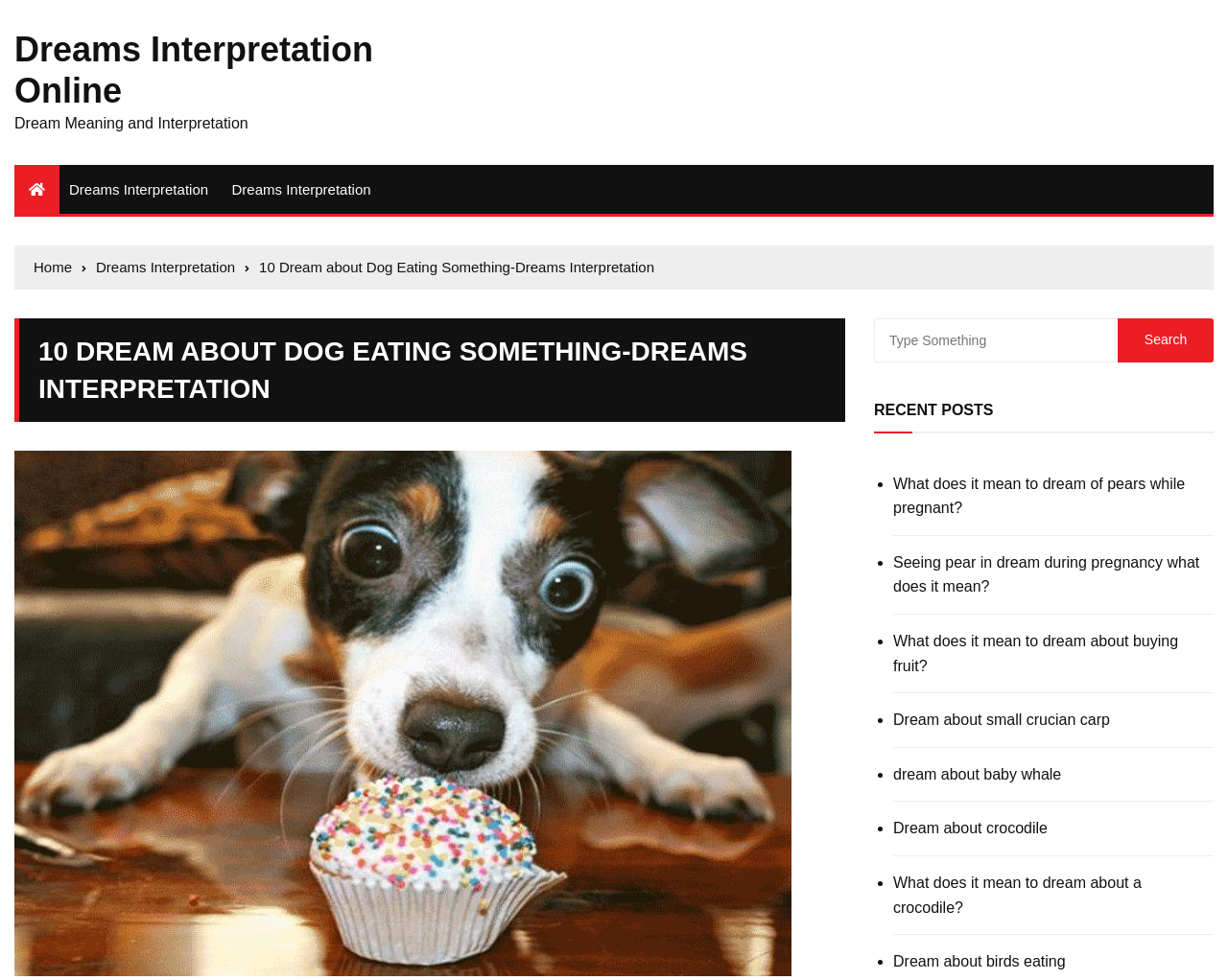What is the image above the heading '10 DREAM ABOUT DOG EATING SOMETHING-DREAMS INTERPRETATION'?
Please answer the question as detailed as possible based on the image.

The image is located above the heading '10 DREAM ABOUT DOG EATING SOMETHING-DREAMS INTERPRETATION', and it is likely related to the topic of dog eating, which is the main content of the webpage.